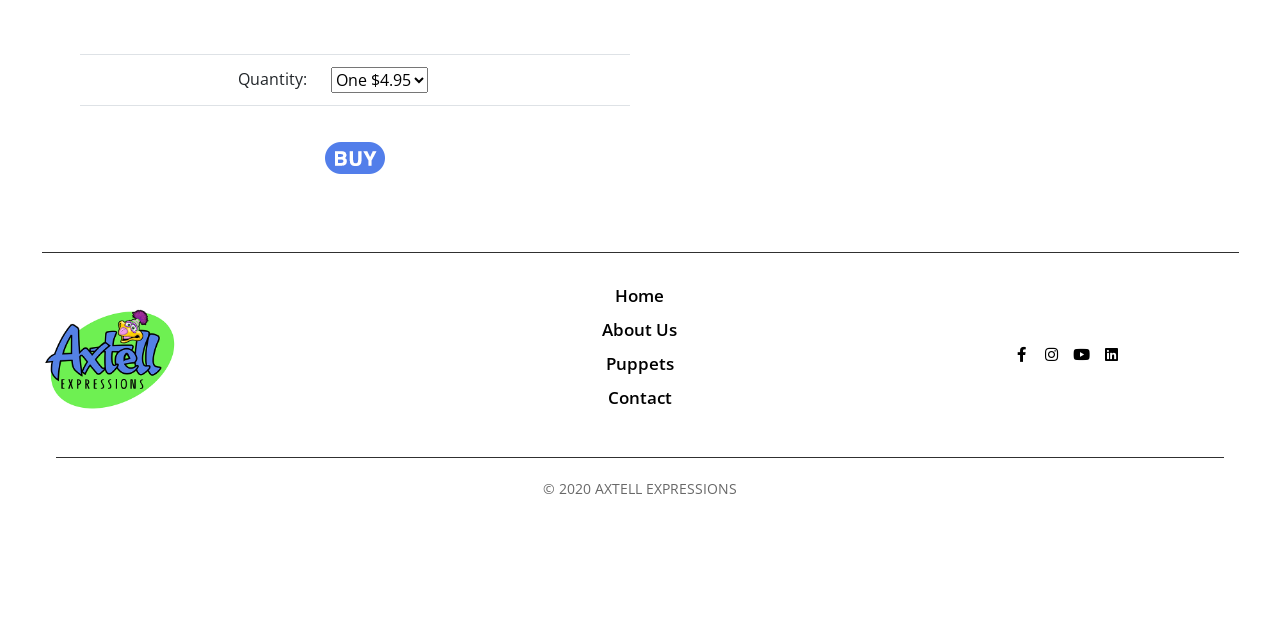Please determine the bounding box coordinates for the UI element described here. Use the format (top-left x, top-left y, bottom-right x, bottom-right y) with values bounded between 0 and 1: About Us

[0.341, 0.495, 0.659, 0.536]